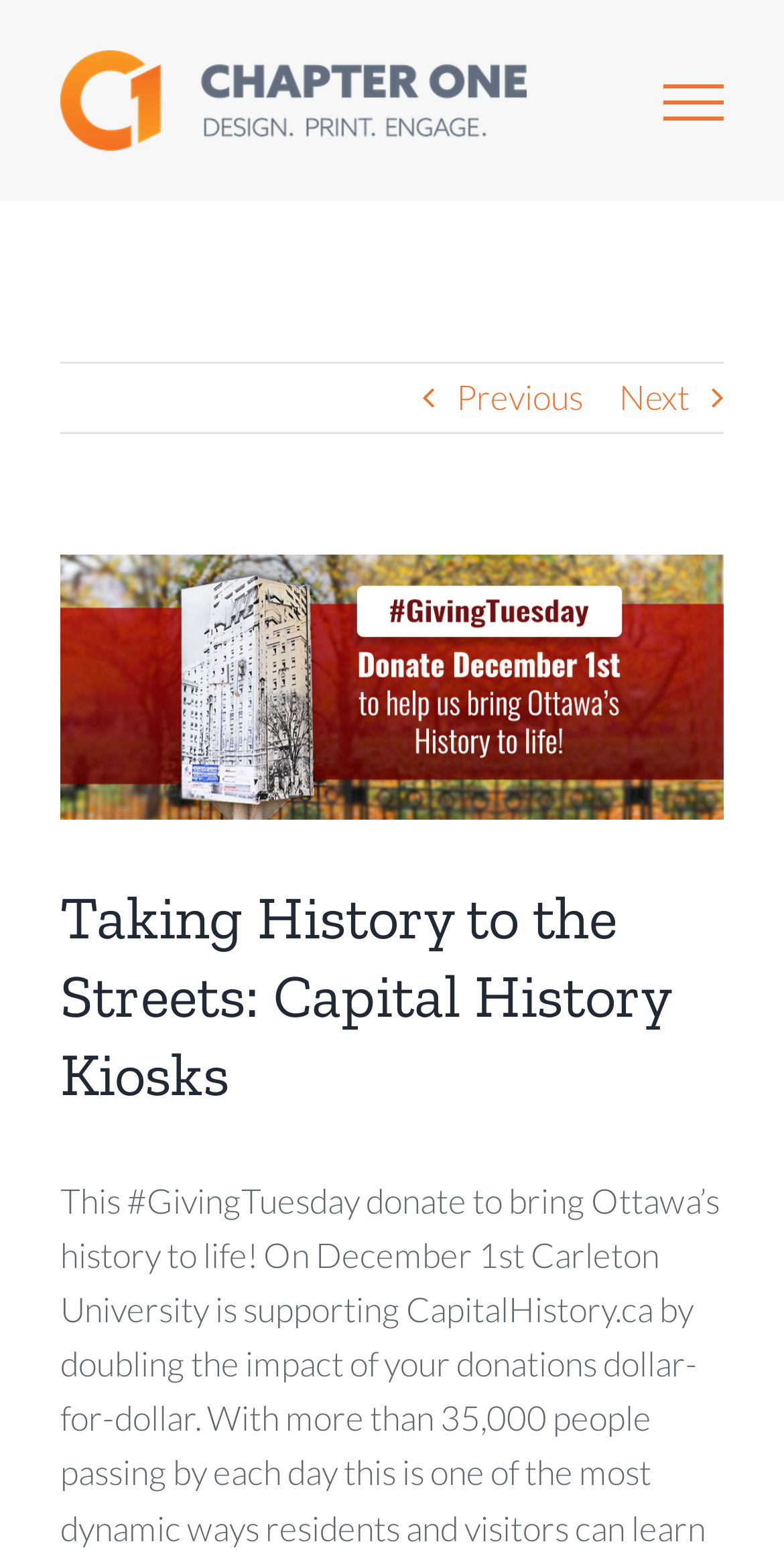Find and extract the text of the primary heading on the webpage.

Taking History to the Streets: Capital History Kiosks